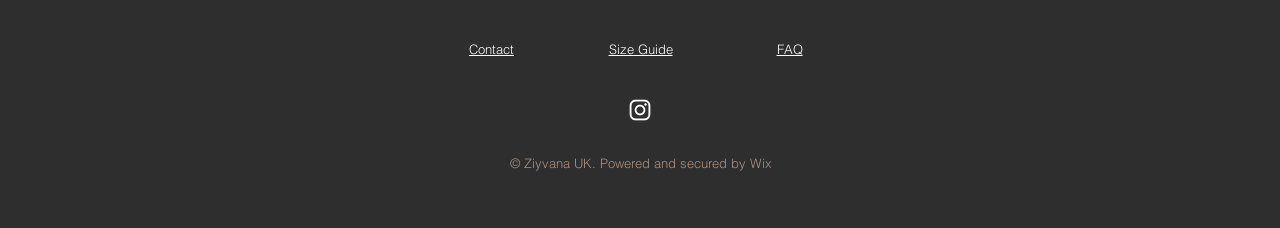Based on the image, provide a detailed and complete answer to the question: 
Who powers and secures the website?

The static text element in the footer section of the webpage mentions that the website is 'Powered and secured by Wix', indicating that Wix is the platform or service provider that powers and secures the website.